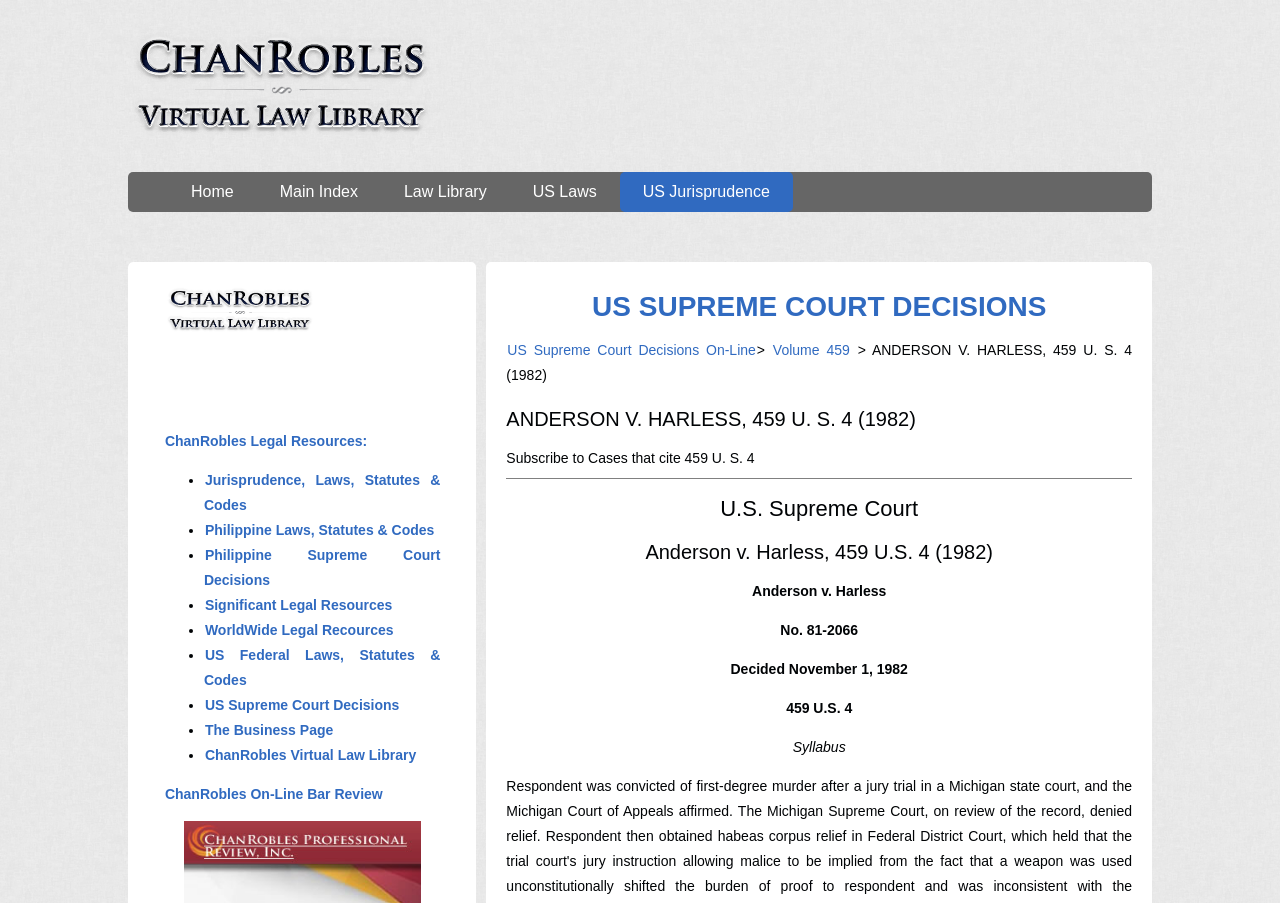What is the date of the US Supreme Court decision?
Refer to the image and provide a detailed answer to the question.

I found the answer by looking at the static text element with the text 'Decided November 1, 1982' which is located near the heading 'ANDERSON V. HARLESS, 459 U. S. 4 (1982)'.